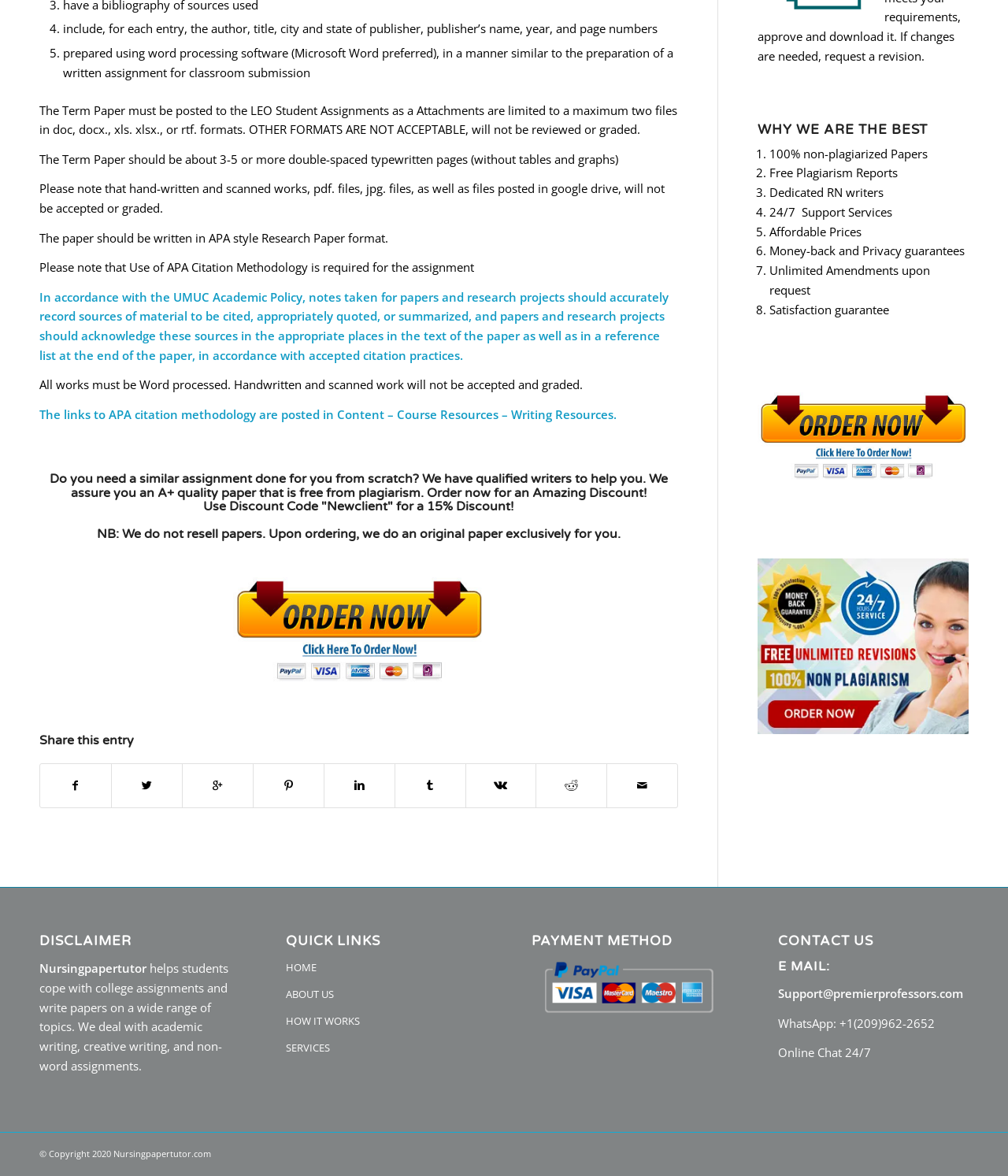What is the guarantee provided by the website?
Carefully analyze the image and provide a thorough answer to the question.

The website provides several guarantees, including Money-back and Privacy guarantees, as listed in the WHY WE ARE THE BEST section of the webpage.